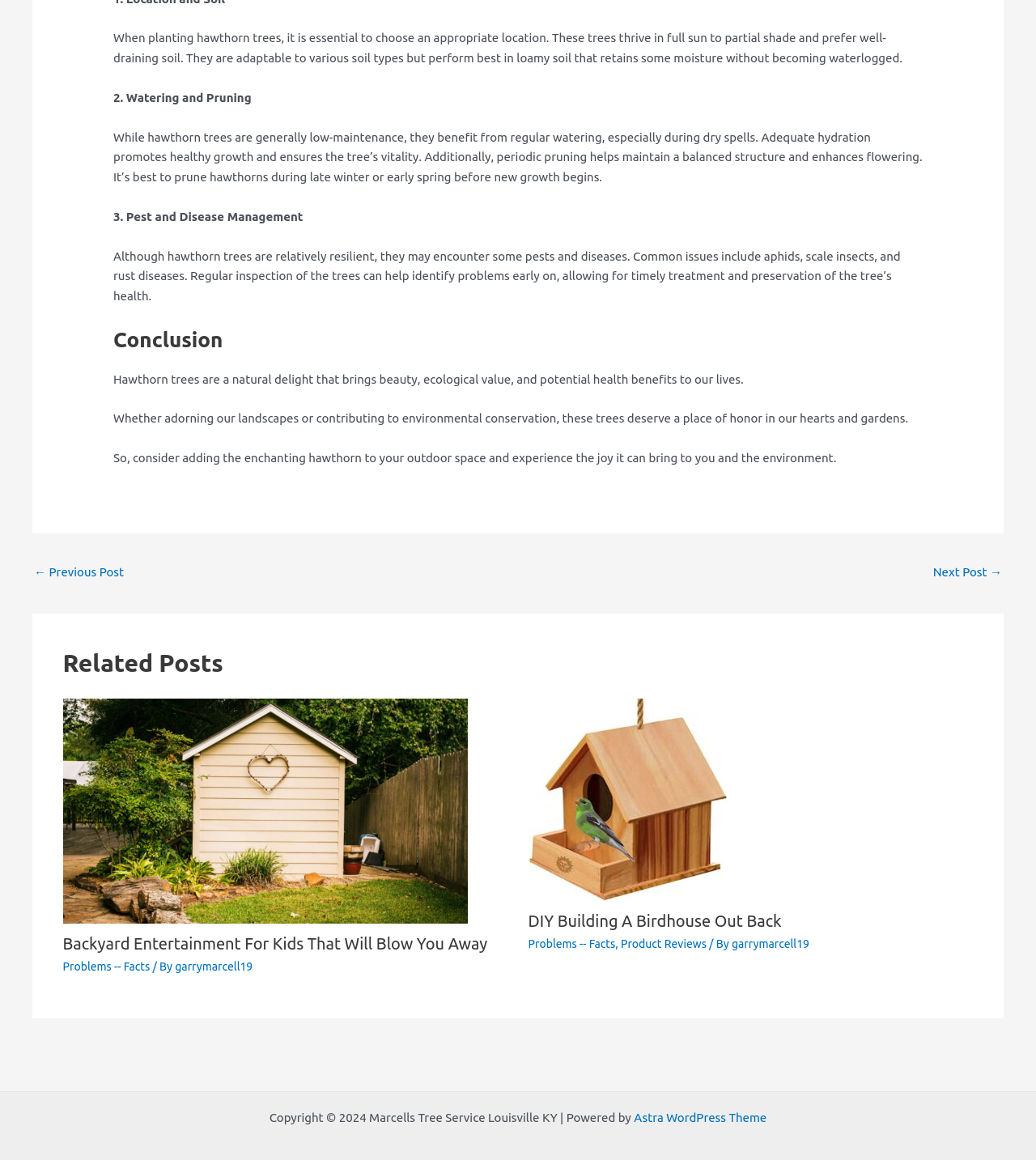Determine the bounding box coordinates of the region to click in order to accomplish the following instruction: "Click the 'Next Post →' link". Provide the coordinates as four float numbers between 0 and 1, specifically [left, top, right, bottom].

[0.901, 0.482, 0.967, 0.507]